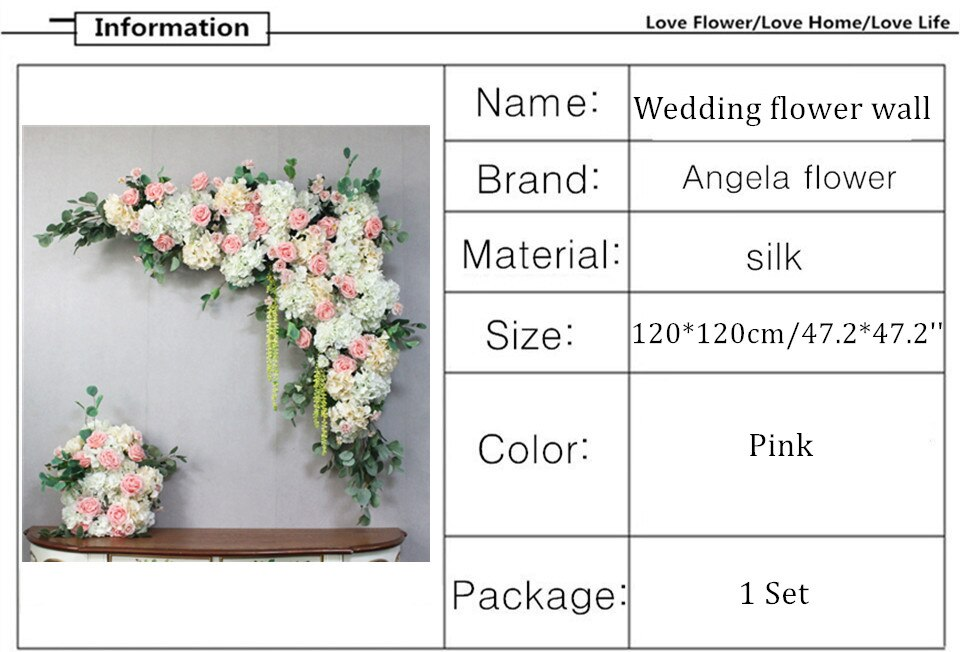What is the size of the Wedding Flower Wall in inches?
Use the screenshot to answer the question with a single word or phrase.

47.2 x 47.2 inches